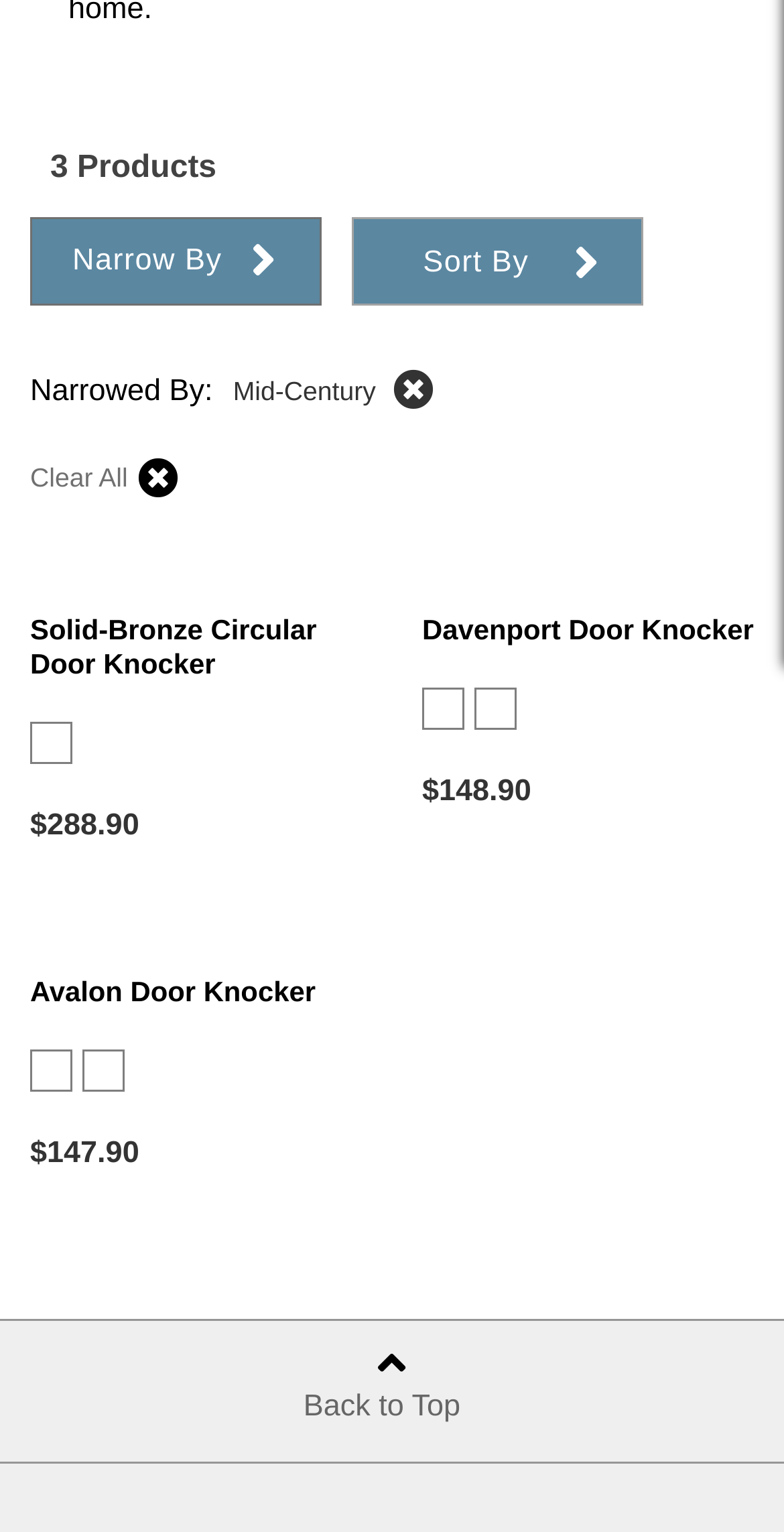Based on the element description: "alt="Satin Nickel" title="Satin Nickel" value="7"", identify the bounding box coordinates for this UI element. The coordinates must be four float numbers between 0 and 1, listed as [left, top, right, bottom].

[0.105, 0.684, 0.159, 0.712]